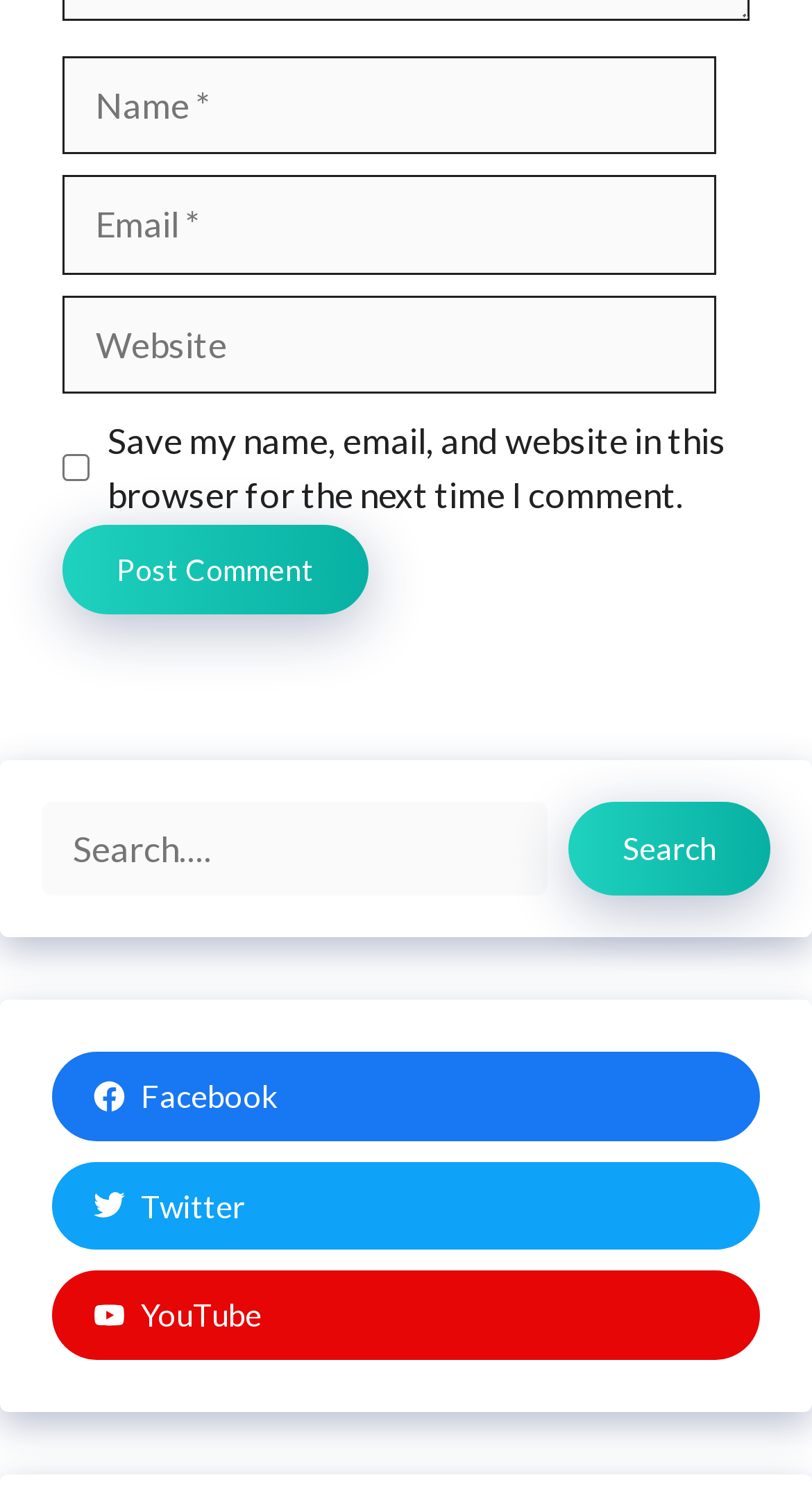Show the bounding box coordinates of the element that should be clicked to complete the task: "Search for something".

[0.051, 0.535, 0.674, 0.599]